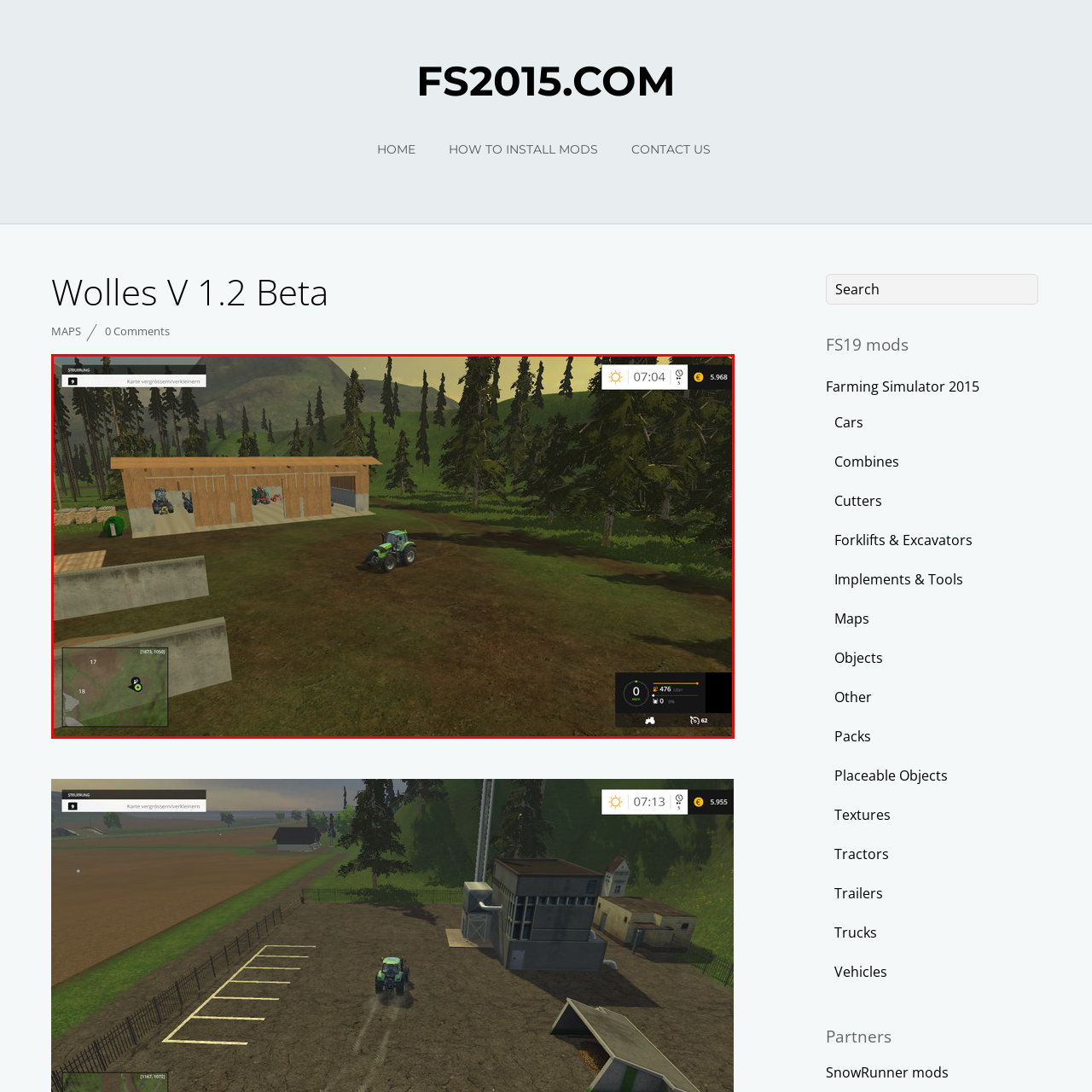Look at the image enclosed by the red boundary and give a detailed answer to the following question, grounding your response in the image's content: 
What type of trees surround the tractor?

The caption describes the scene as having a 'rustic setting surrounded by tall, majestic pine trees', indicating that the trees surrounding the tractor are pine trees.